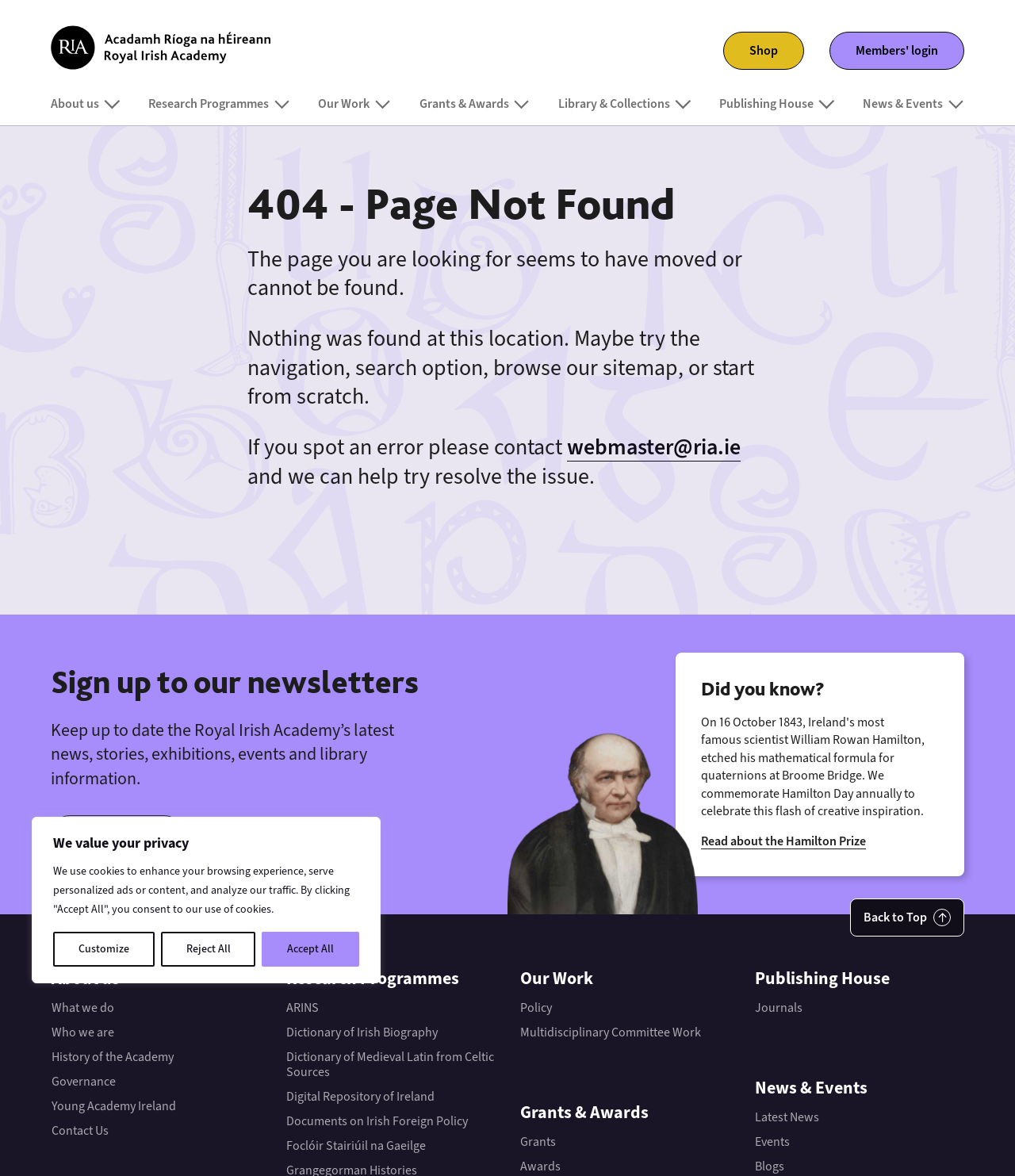Using the element description provided, determine the bounding box coordinates in the format (top-left x, top-left y, bottom-right x, bottom-right y). Ensure that all values are floating point numbers between 0 and 1. Element description: Read about the Hamilton Prize

[0.691, 0.708, 0.853, 0.722]